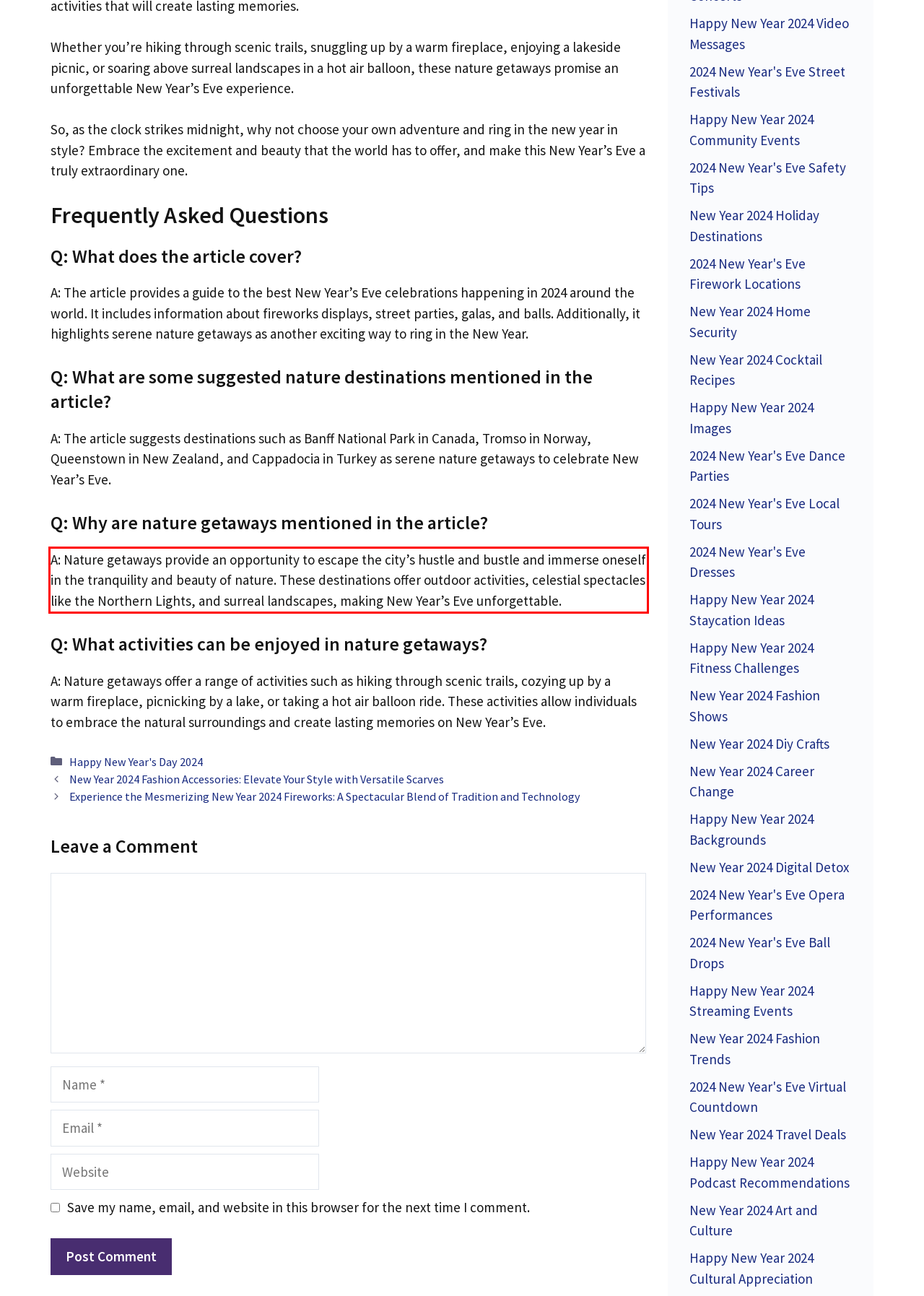Please extract the text content within the red bounding box on the webpage screenshot using OCR.

A: Nature getaways provide an opportunity to escape the city’s hustle and bustle and immerse oneself in the tranquility and beauty of nature. These destinations offer outdoor activities, celestial spectacles like the Northern Lights, and surreal landscapes, making New Year’s Eve unforgettable.